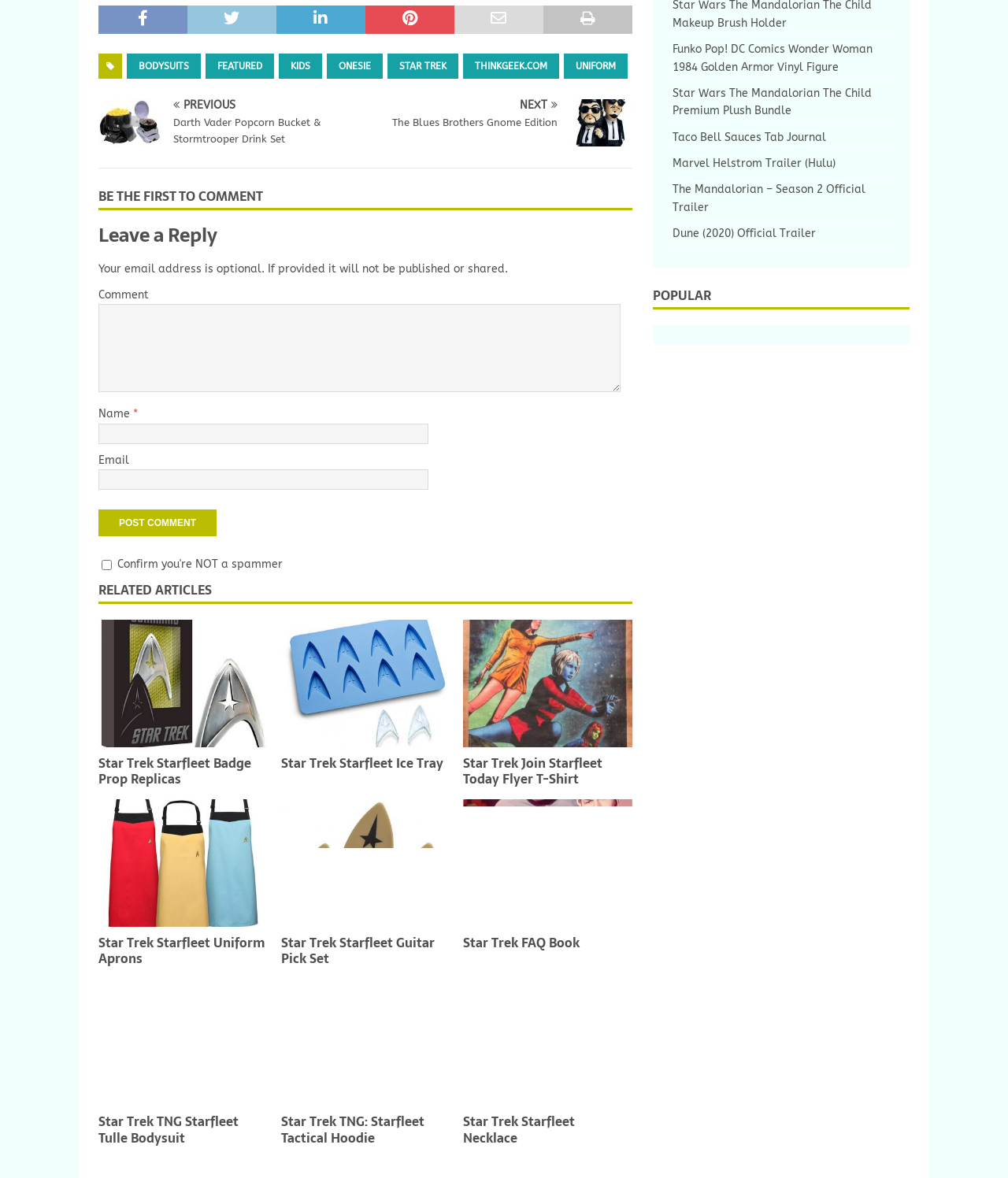Given the element description Star Trek Starfleet Uniform Aprons, specify the bounding box coordinates of the corresponding UI element in the format (top-left x, top-left y, bottom-right x, bottom-right y). All values must be between 0 and 1.

[0.098, 0.77, 0.262, 0.801]